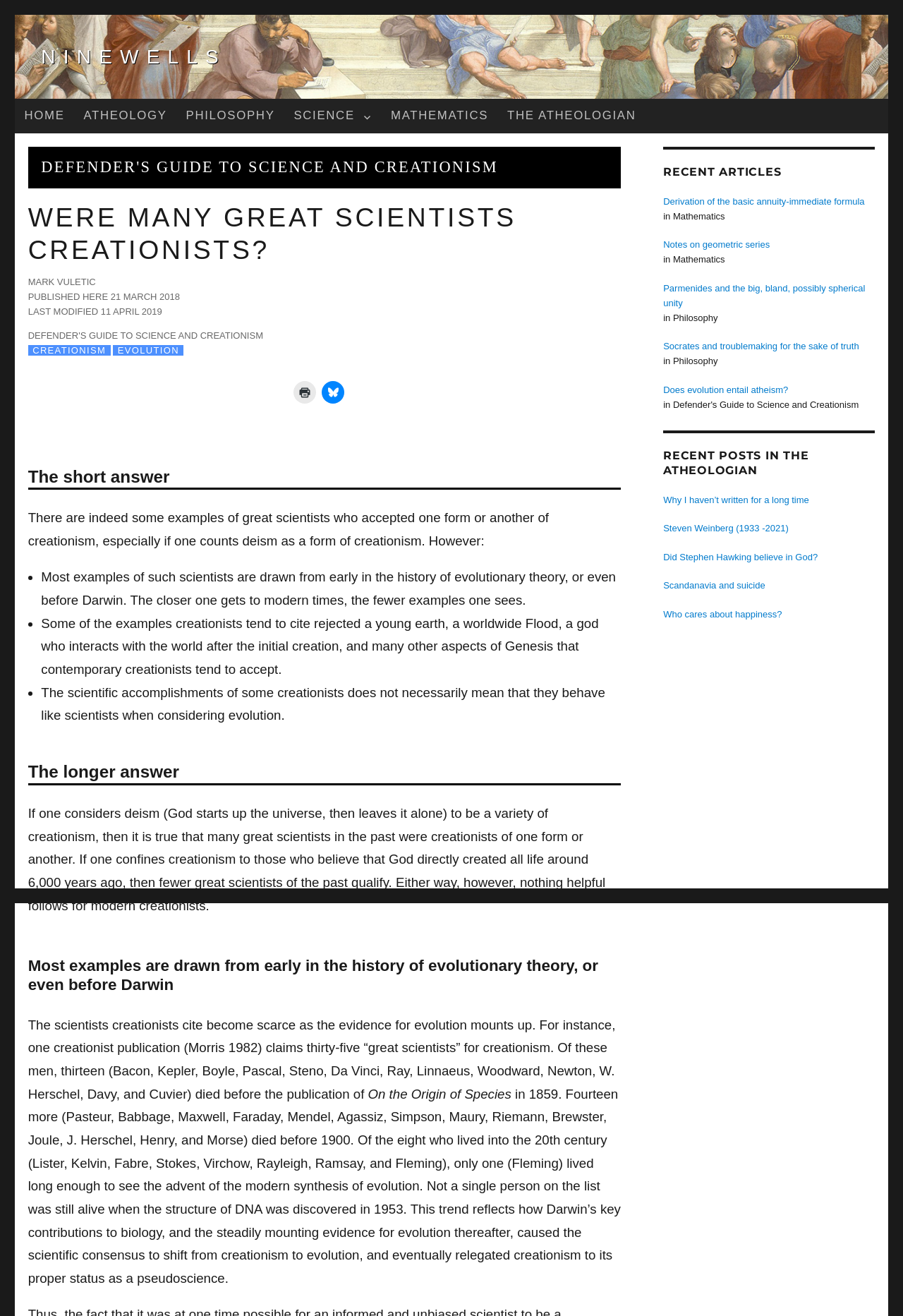Provide the bounding box coordinates of the area you need to click to execute the following instruction: "Click on the 'MARK VULETIC' link".

[0.031, 0.21, 0.106, 0.218]